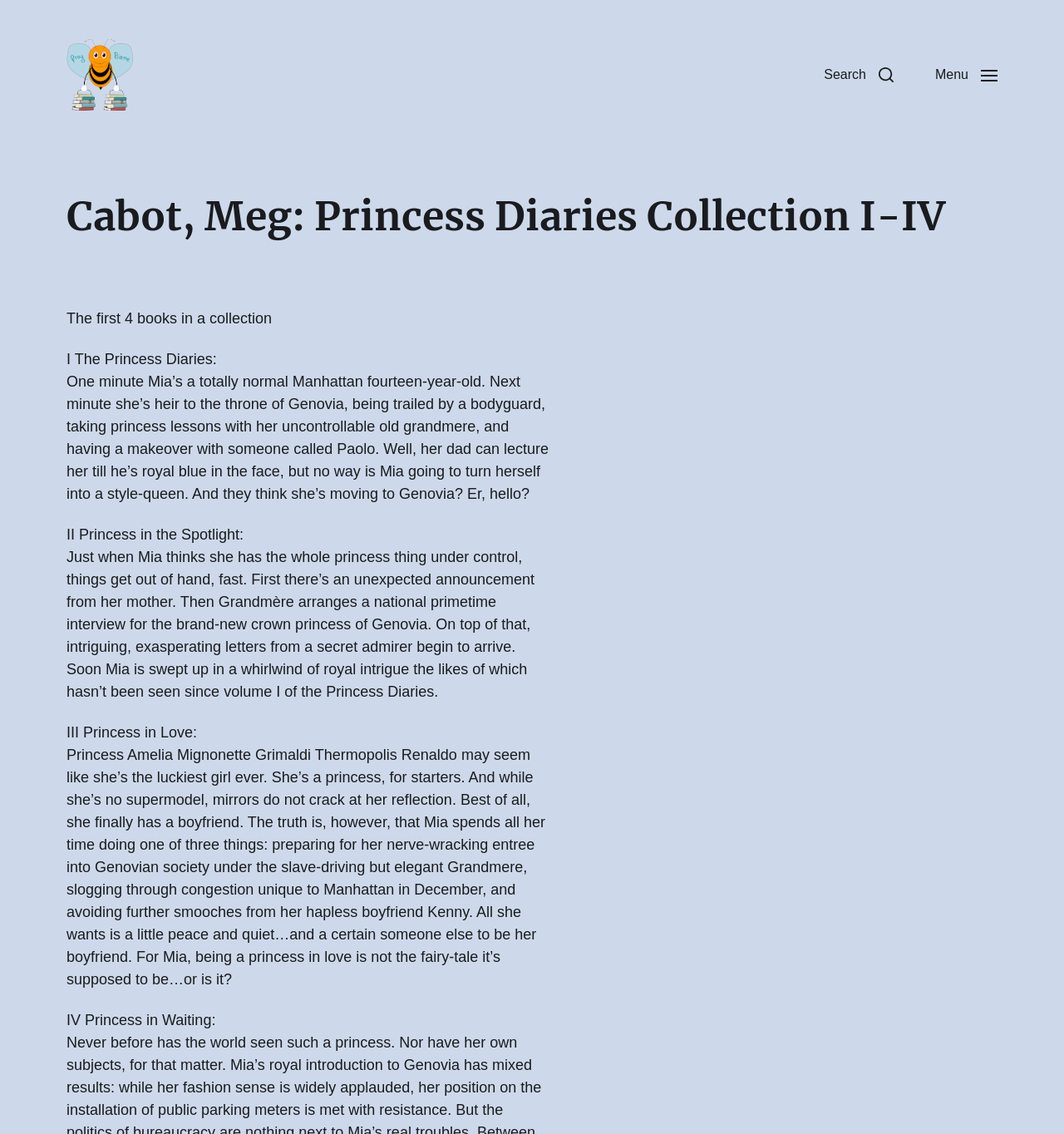What is the location of the royal family in the book series?
Make sure to answer the question with a detailed and comprehensive explanation.

By reading the book descriptions, we can see that the location of the royal family is mentioned as 'Genovia' in the summaries. For example, in the first book description, it says 'heir to the throne of Genovia...'. This suggests that Genovia is the location of the royal family in the book series.